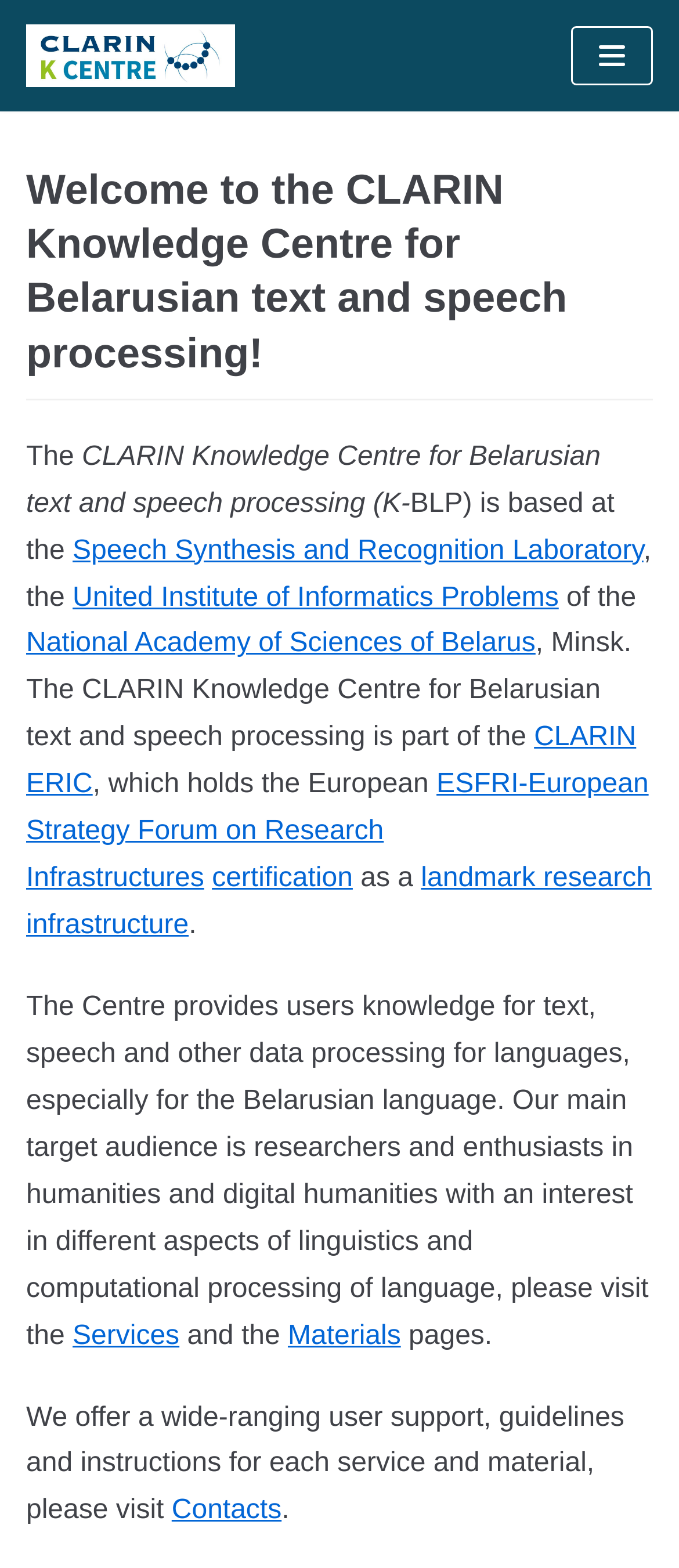Can you pinpoint the bounding box coordinates for the clickable element required for this instruction: "Click on Navigation Menu"? The coordinates should be four float numbers between 0 and 1, i.e., [left, top, right, bottom].

[0.841, 0.017, 0.962, 0.054]